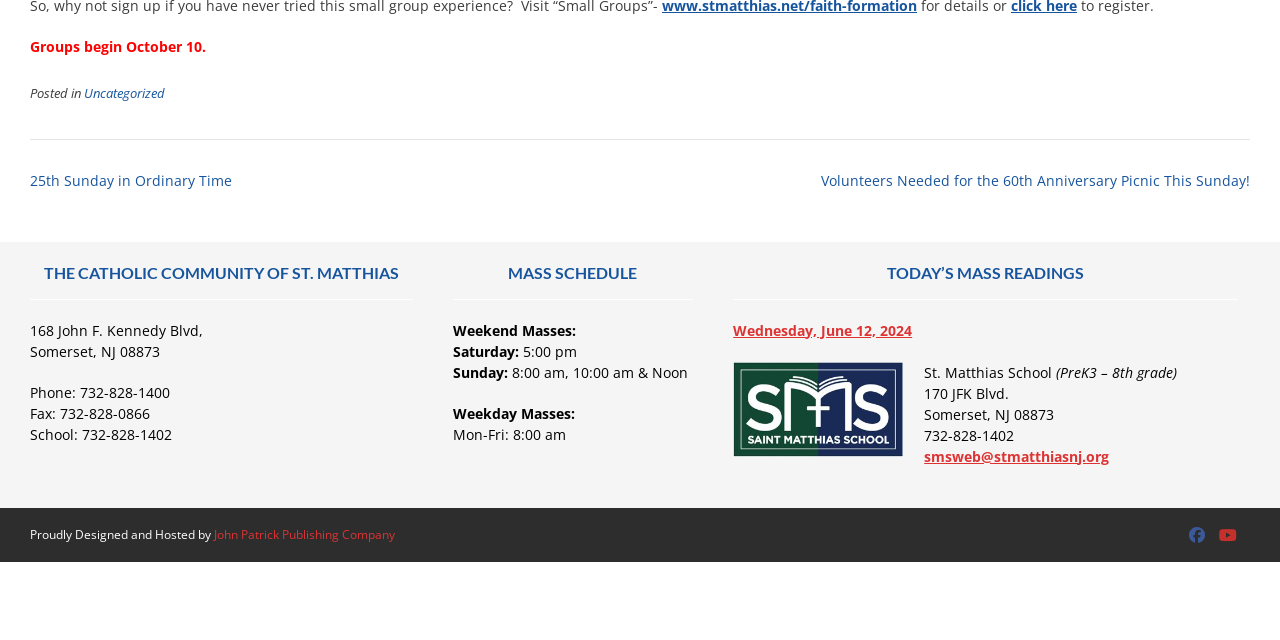Using the given element description, provide the bounding box coordinates (top-left x, top-left y, bottom-right x, bottom-right y) for the corresponding UI element in the screenshot: smsweb@stmatthiasnj.org

[0.722, 0.698, 0.867, 0.727]